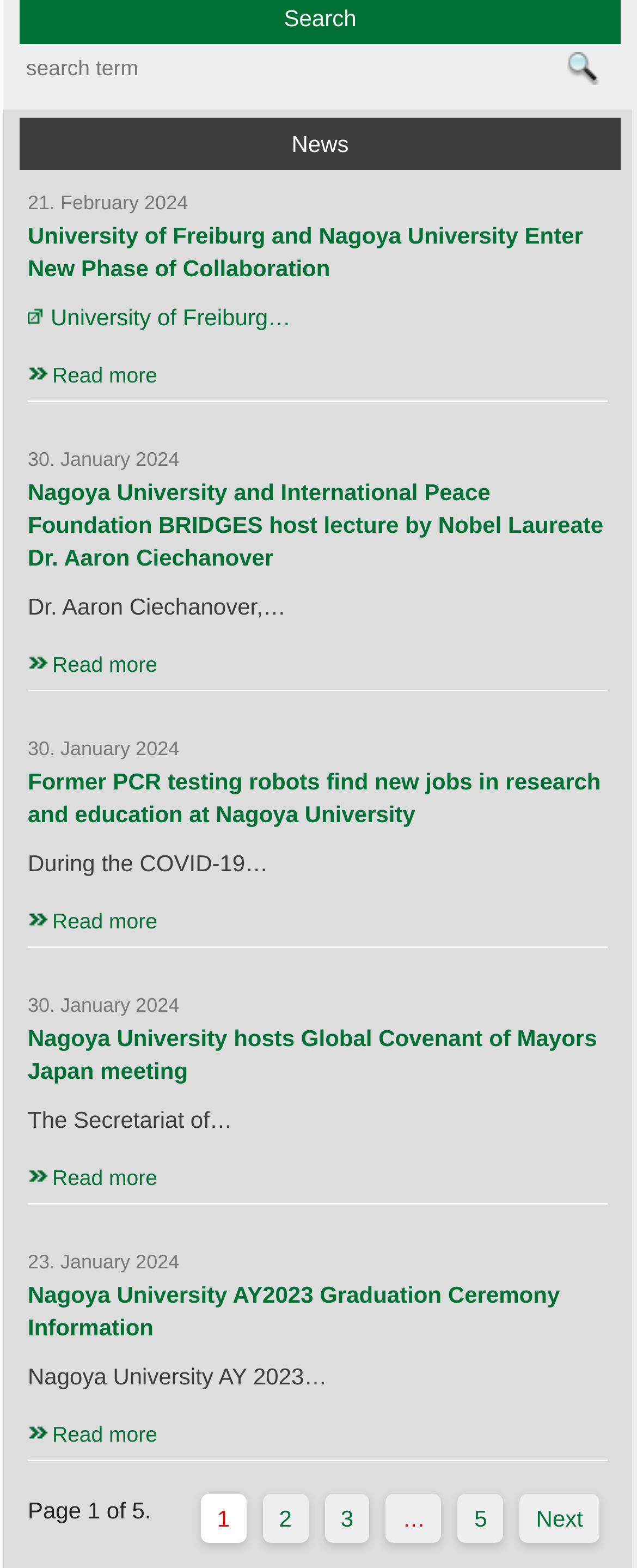Pinpoint the bounding box coordinates of the area that should be clicked to complete the following instruction: "Click the 'University of Freiburg and Nagoya University Enter New Phase of Collaboration' link". The coordinates must be given as four float numbers between 0 and 1, i.e., [left, top, right, bottom].

[0.044, 0.141, 0.915, 0.179]